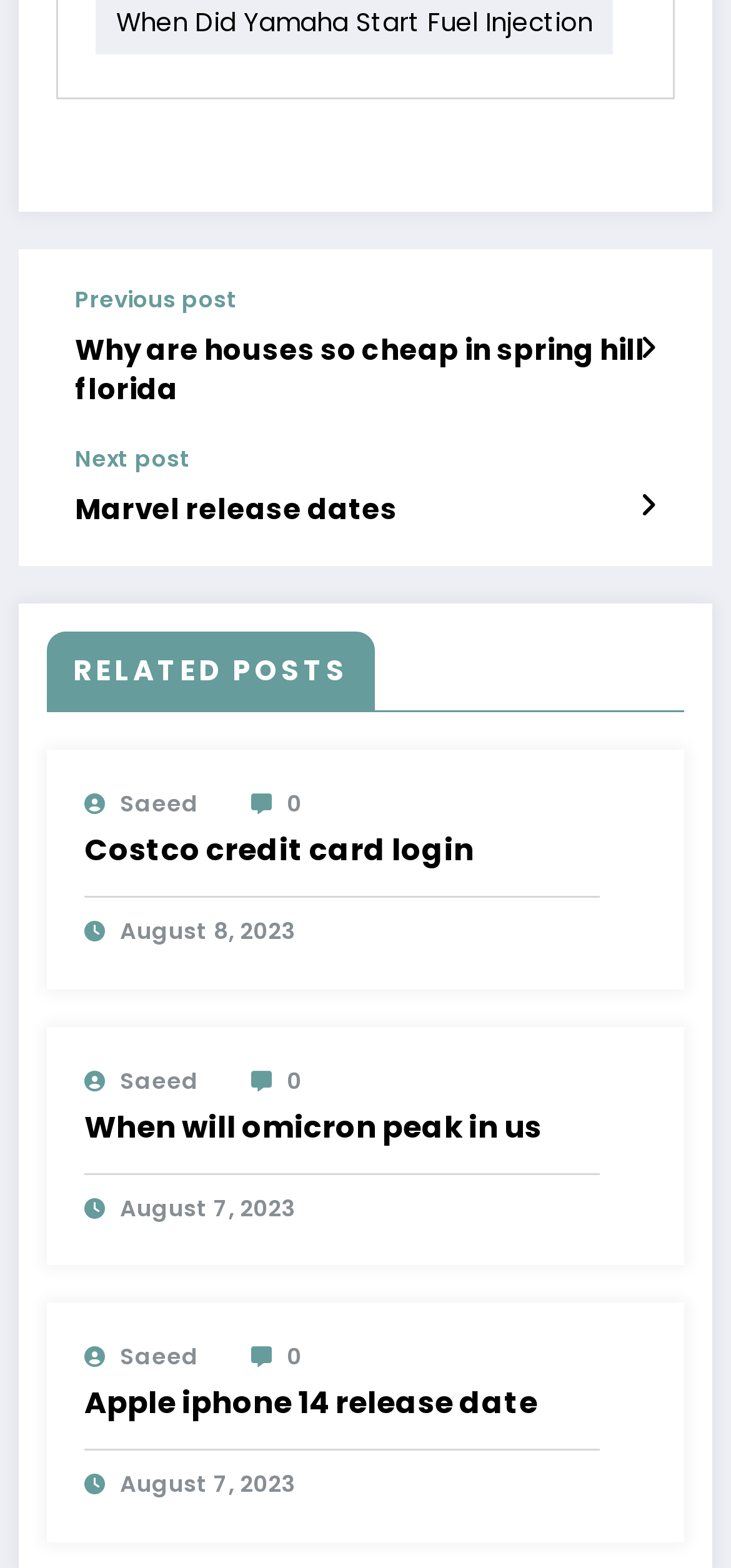Find the bounding box of the web element that fits this description: "Apple iphone 14 release date".

[0.115, 0.881, 0.82, 0.91]